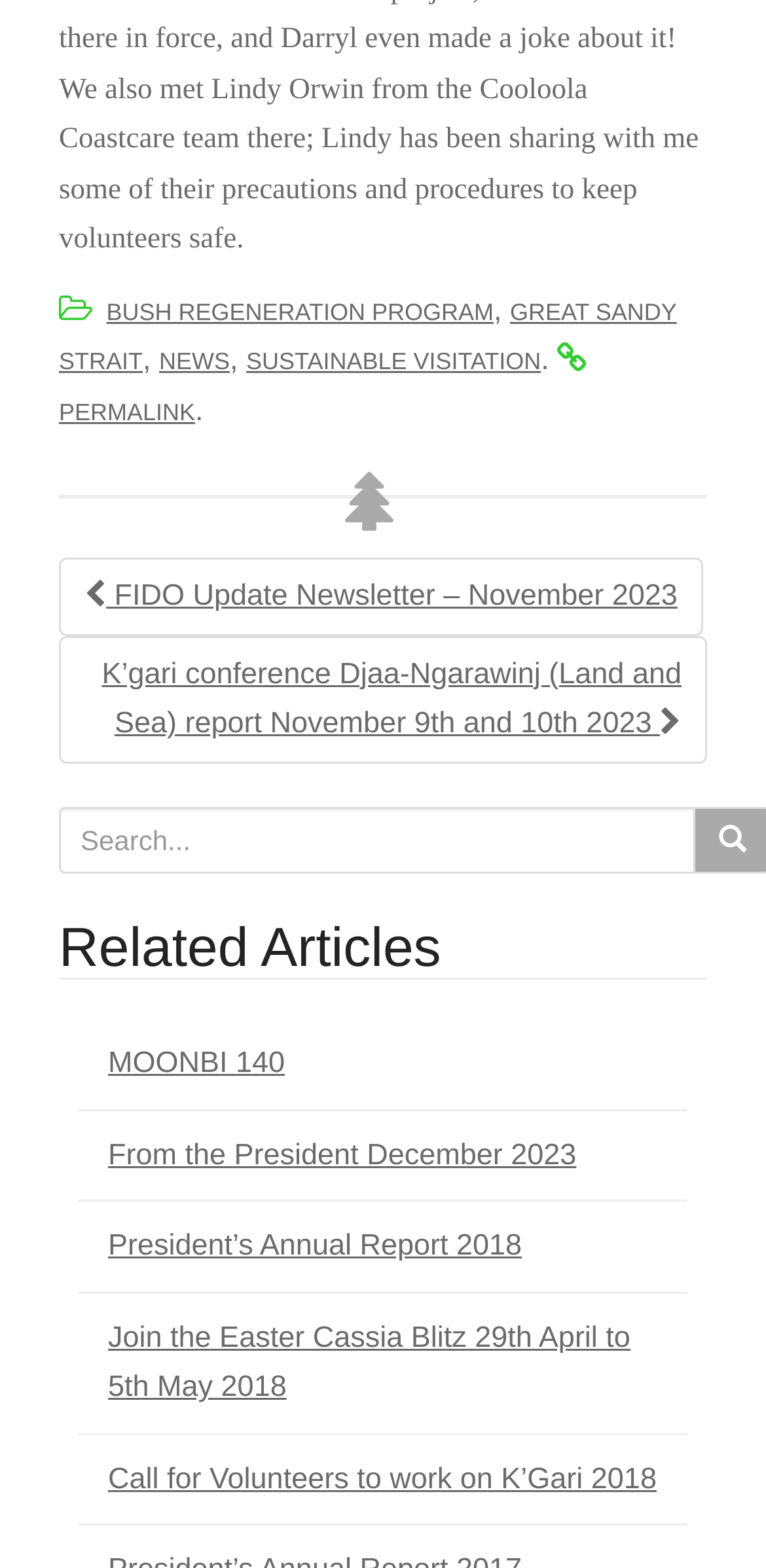Please identify the bounding box coordinates of the area that needs to be clicked to fulfill the following instruction: "go to inq homepage."

None